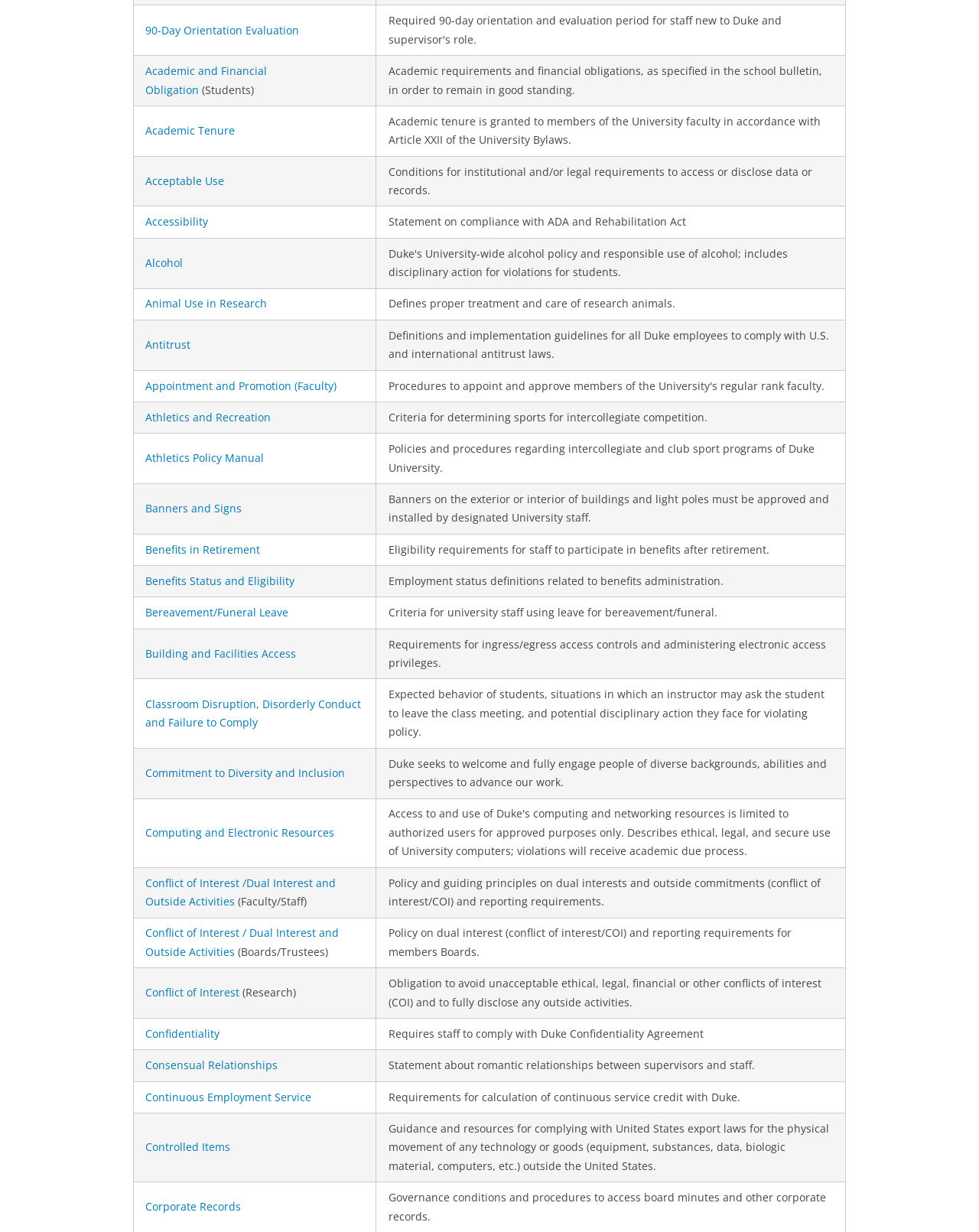Locate the bounding box coordinates of the area where you should click to accomplish the instruction: "Click on 'AlgarExperience Boat & BBQ Beach Party'".

None